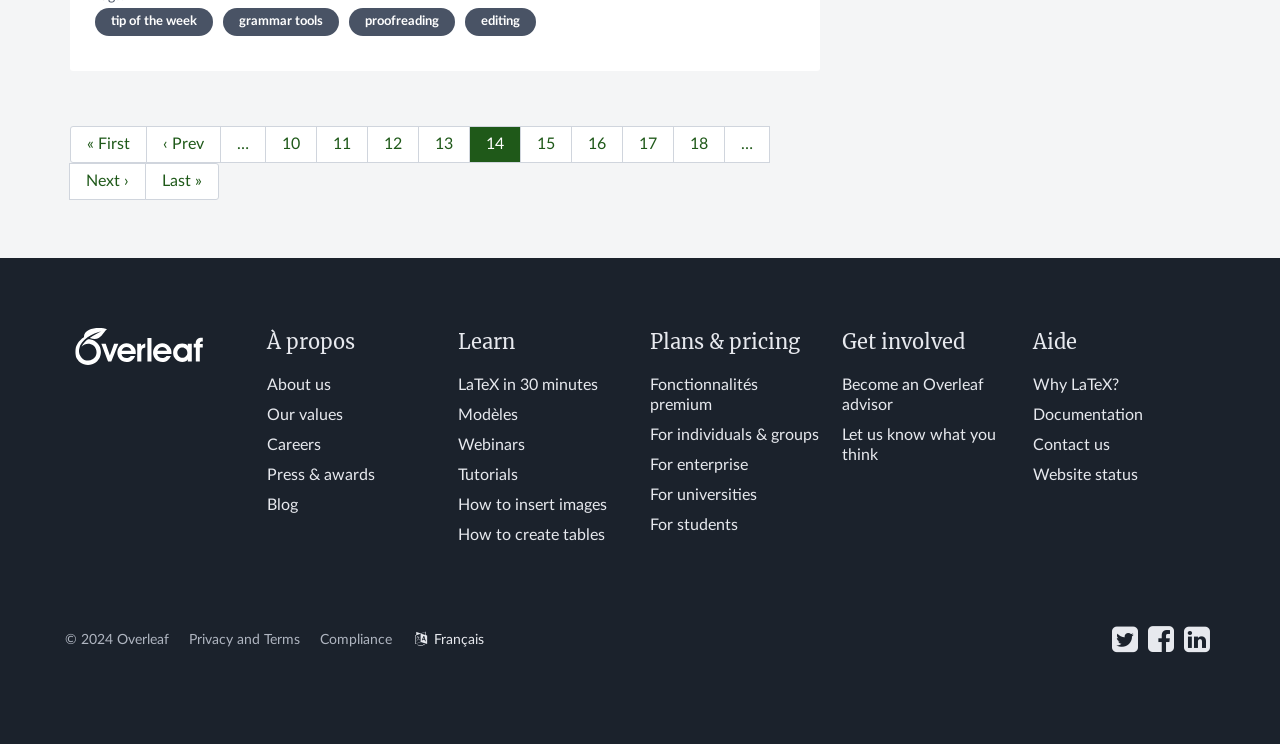Identify the bounding box coordinates of the clickable region required to complete the instruction: "Select a language". The coordinates should be given as four float numbers within the range of 0 and 1, i.e., [left, top, right, bottom].

[0.322, 0.851, 0.378, 0.87]